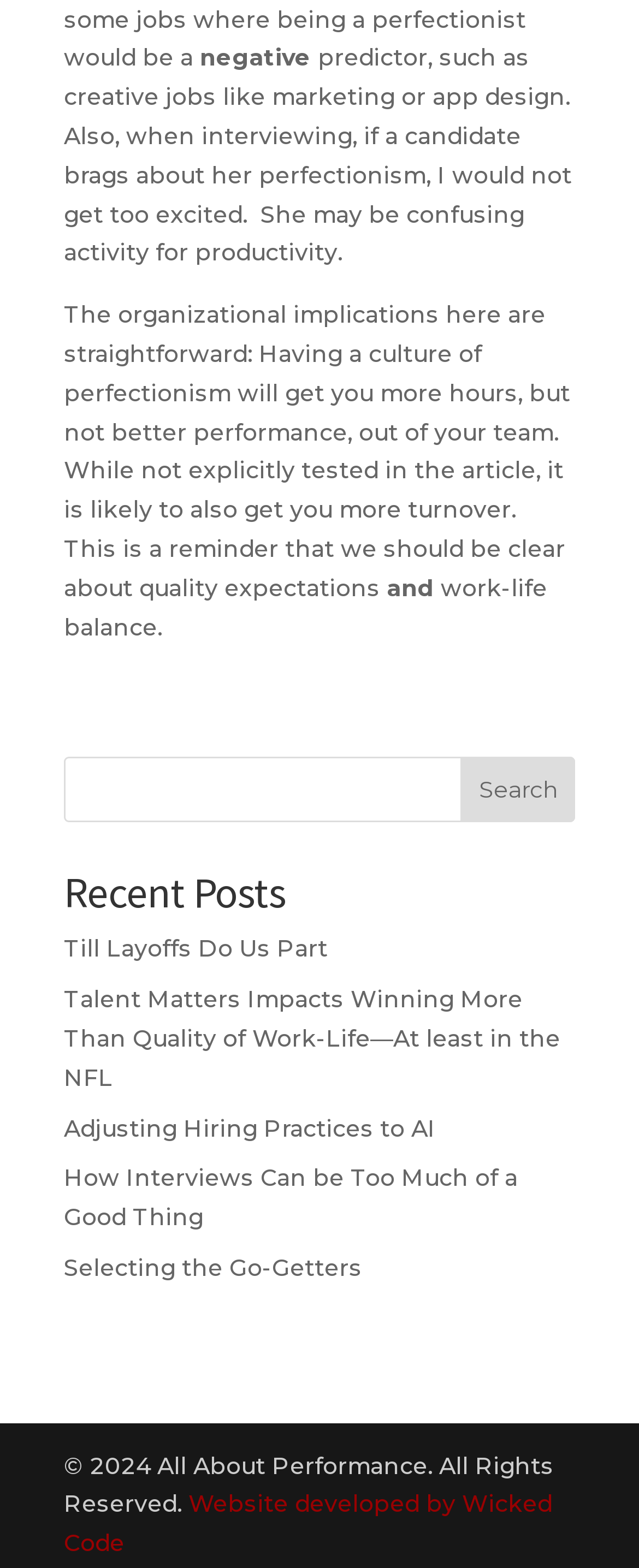Please find and report the bounding box coordinates of the element to click in order to perform the following action: "view recent post 'Till Layoffs Do Us Part'". The coordinates should be expressed as four float numbers between 0 and 1, in the format [left, top, right, bottom].

[0.1, 0.596, 0.513, 0.615]